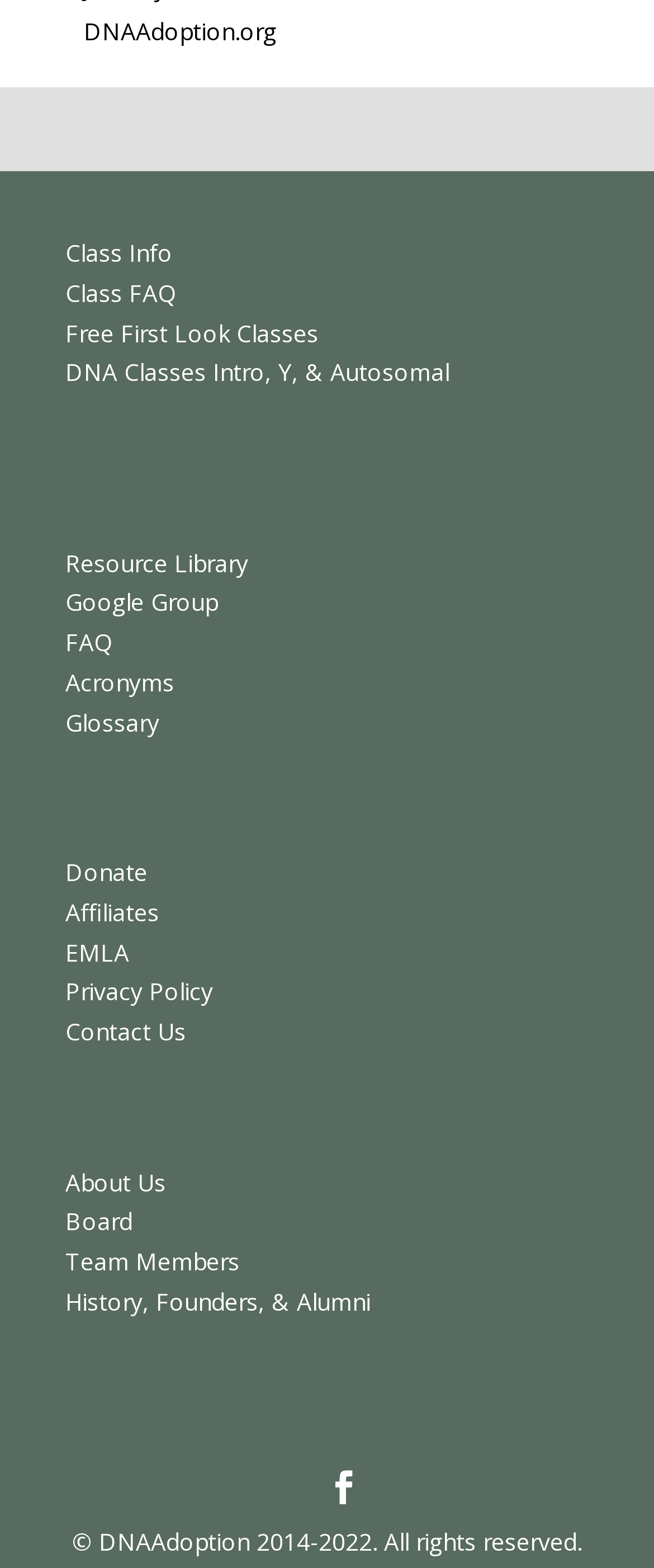Find the bounding box coordinates for the HTML element specified by: "Toggle Menu".

None